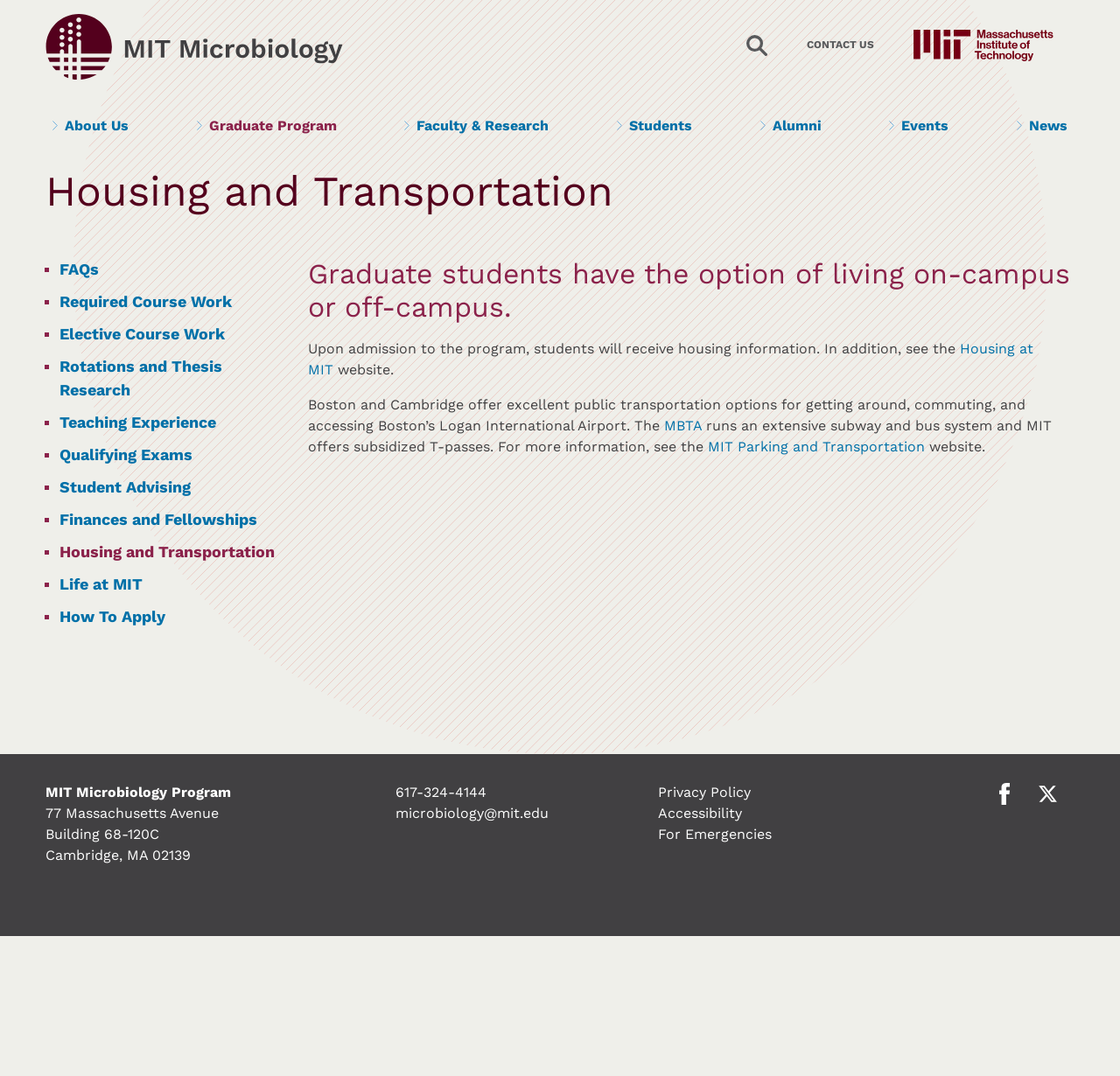Describe all significant elements and features of the webpage.

The webpage is about the MIT Microbiology Program, specifically focusing on housing and transportation for graduate students. At the top, there is a navigation menu with links to "MIT Microbiology Program", "Search", "CONTACT US", and other pages. Below the navigation menu, there is a main content area with a heading "Housing and Transportation" and a list of links to various resources, including "FAQs", "Required Course Work", "Elective Course Work", and more.

To the right of the list, there is an article section that provides information about housing options for graduate students, including on-campus and off-campus options. The article also mentions public transportation options in Boston and Cambridge, including the MBTA subway and bus system, and provides links to the MIT Parking and Transportation website.

At the bottom of the page, there is a footer section with contact information, including the program's address, phone number, and email address. There are also links to the program's social media pages, including Facebook and Twitter, as well as links to the program's privacy policy and accessibility information.